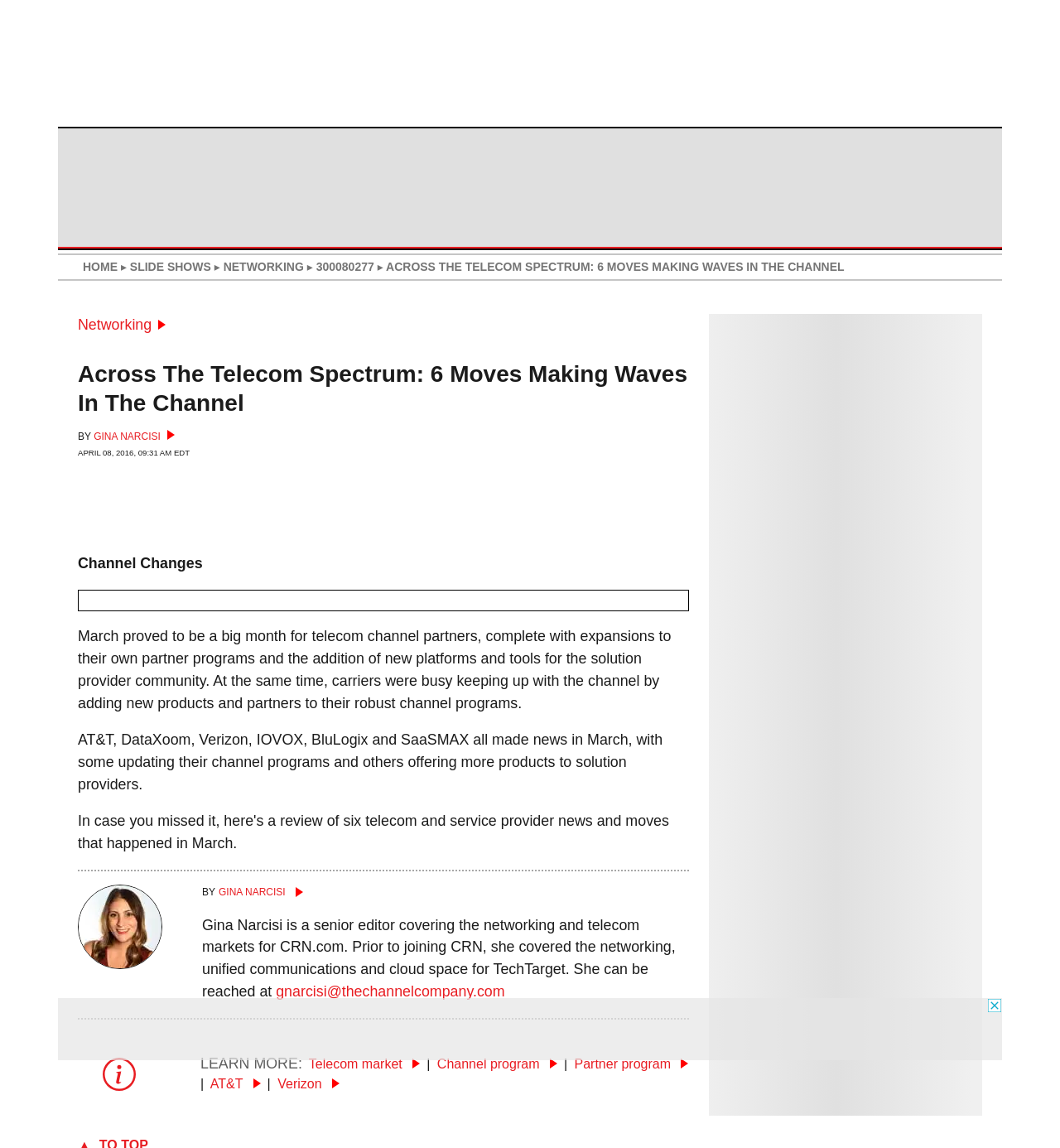Answer the question in one word or a short phrase:
What companies are mentioned in this article?

AT&T, DataXoom, Verizon, IOVOX, BluLogix, SaaSMAX